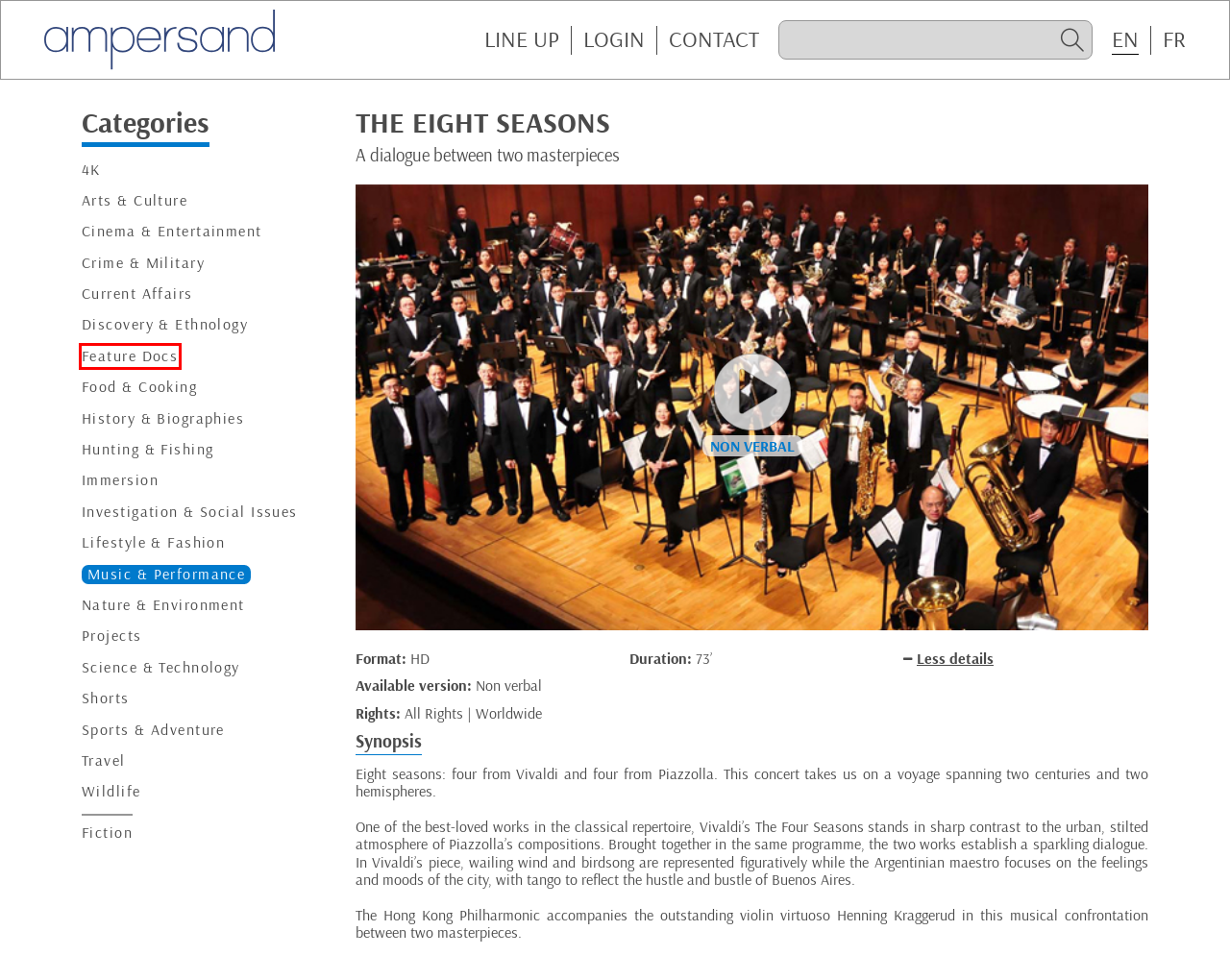Examine the screenshot of the webpage, which has a red bounding box around a UI element. Select the webpage description that best fits the new webpage after the element inside the red bounding box is clicked. Here are the choices:
A. Docs Longs Métrages
B. Line Up
C. Sport & Aventure
D. Programmes Courts
E. Animalier
F. Crime & Militaire
G. Art de Vivre & Mode
H. Immersion

A